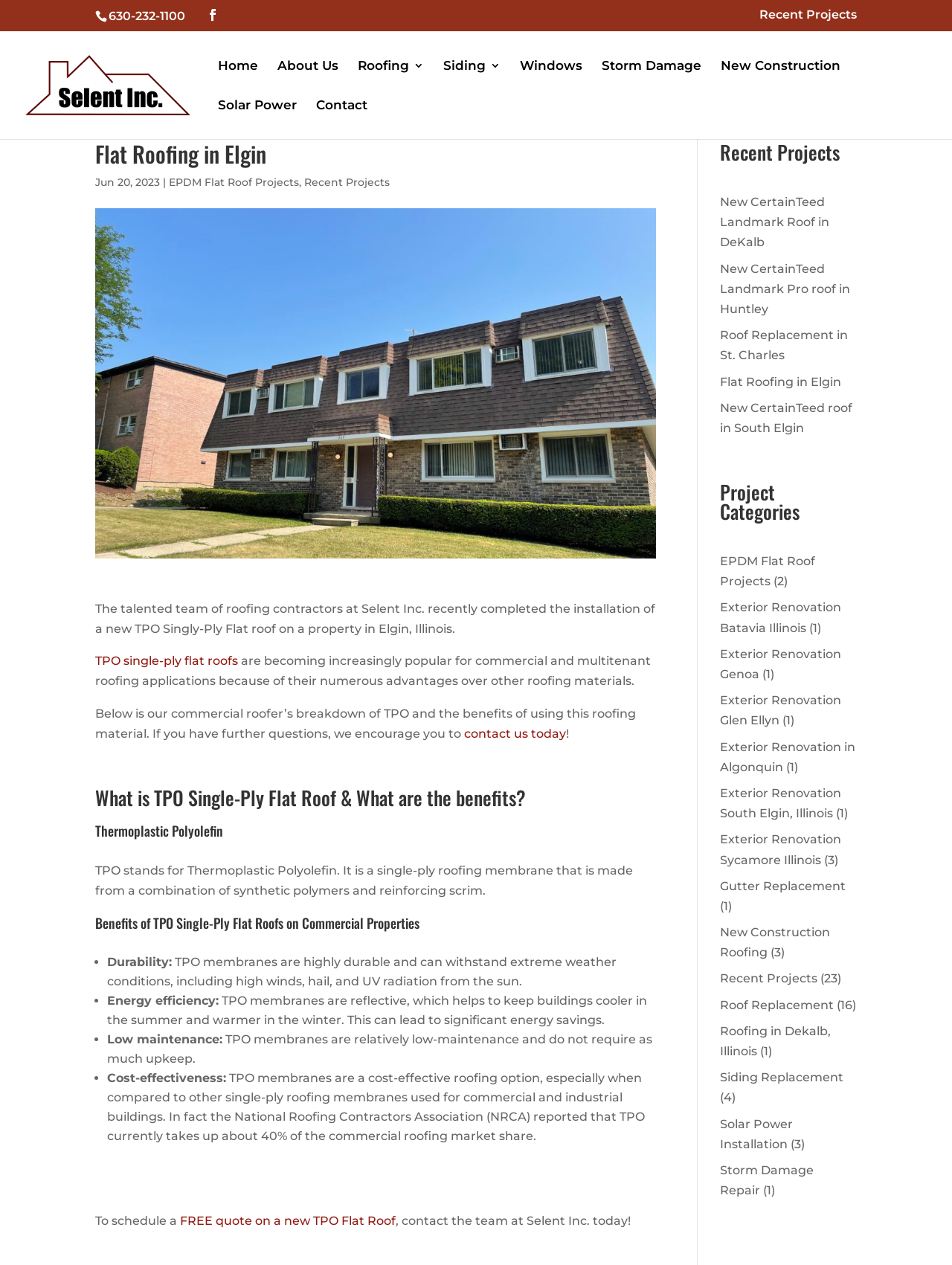How many EPDM Flat Roof Projects are listed?
Respond with a short answer, either a single word or a phrase, based on the image.

2